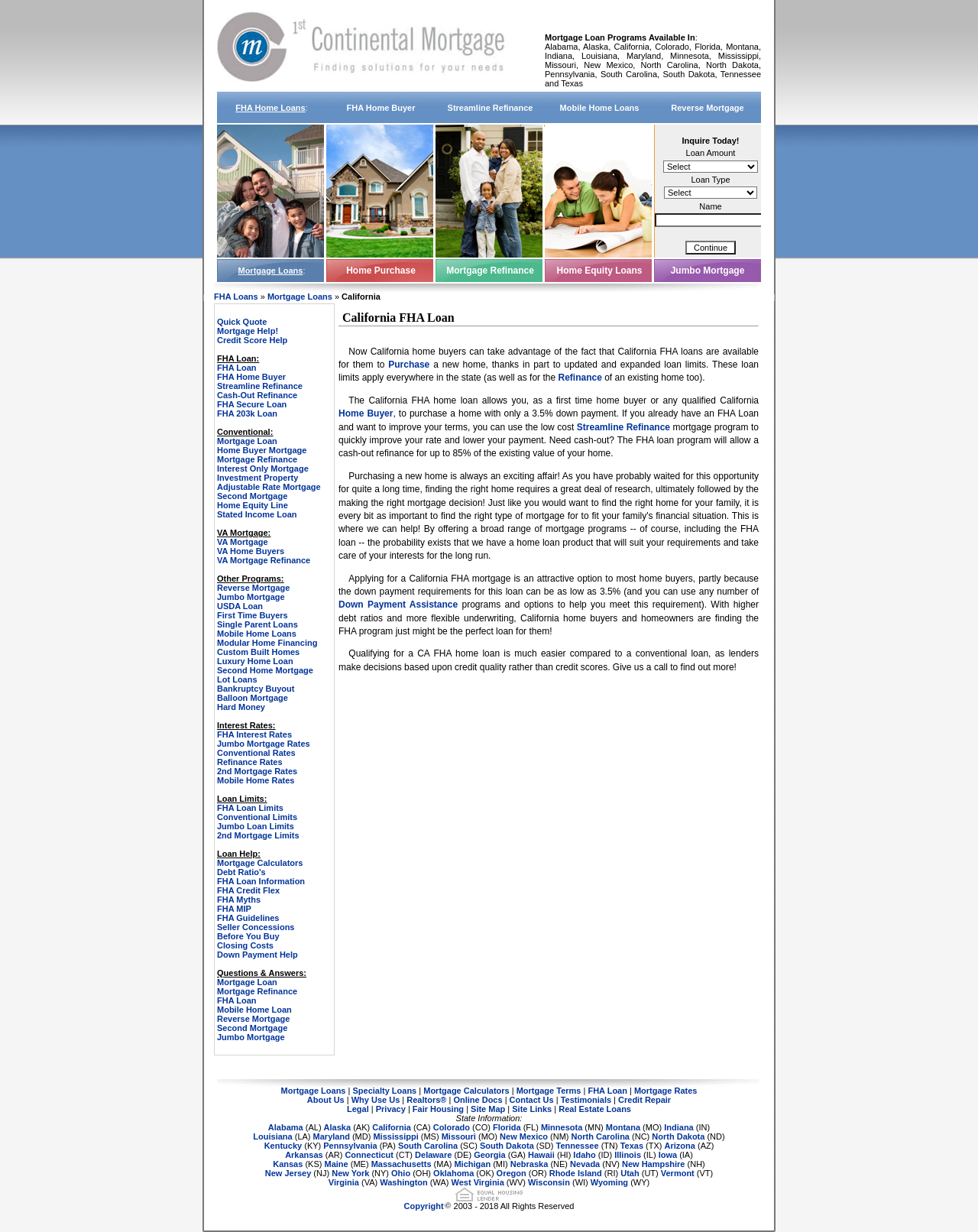Extract the heading text from the webpage.

California FHA Loan